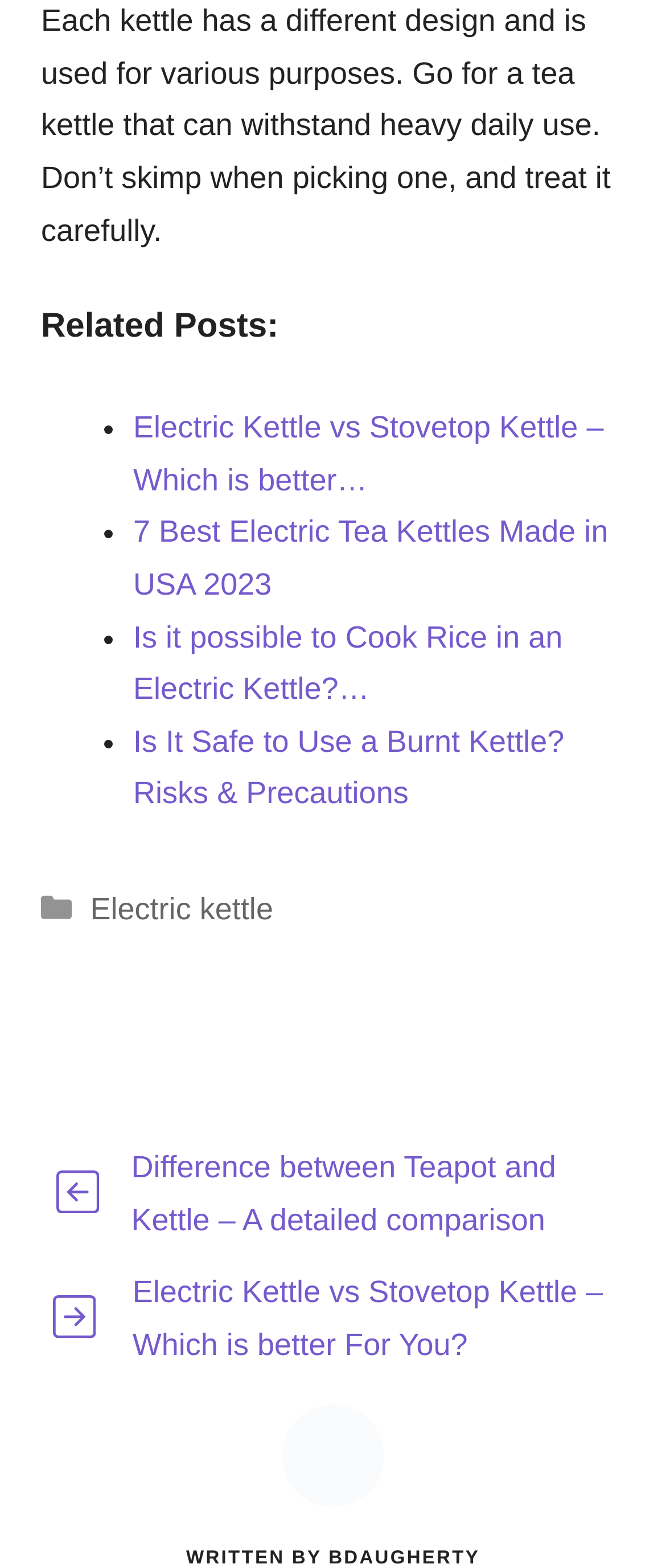Find the bounding box coordinates of the clickable region needed to perform the following instruction: "Read about difference between teapot and kettle". The coordinates should be provided as four float numbers between 0 and 1, i.e., [left, top, right, bottom].

[0.197, 0.733, 0.835, 0.788]